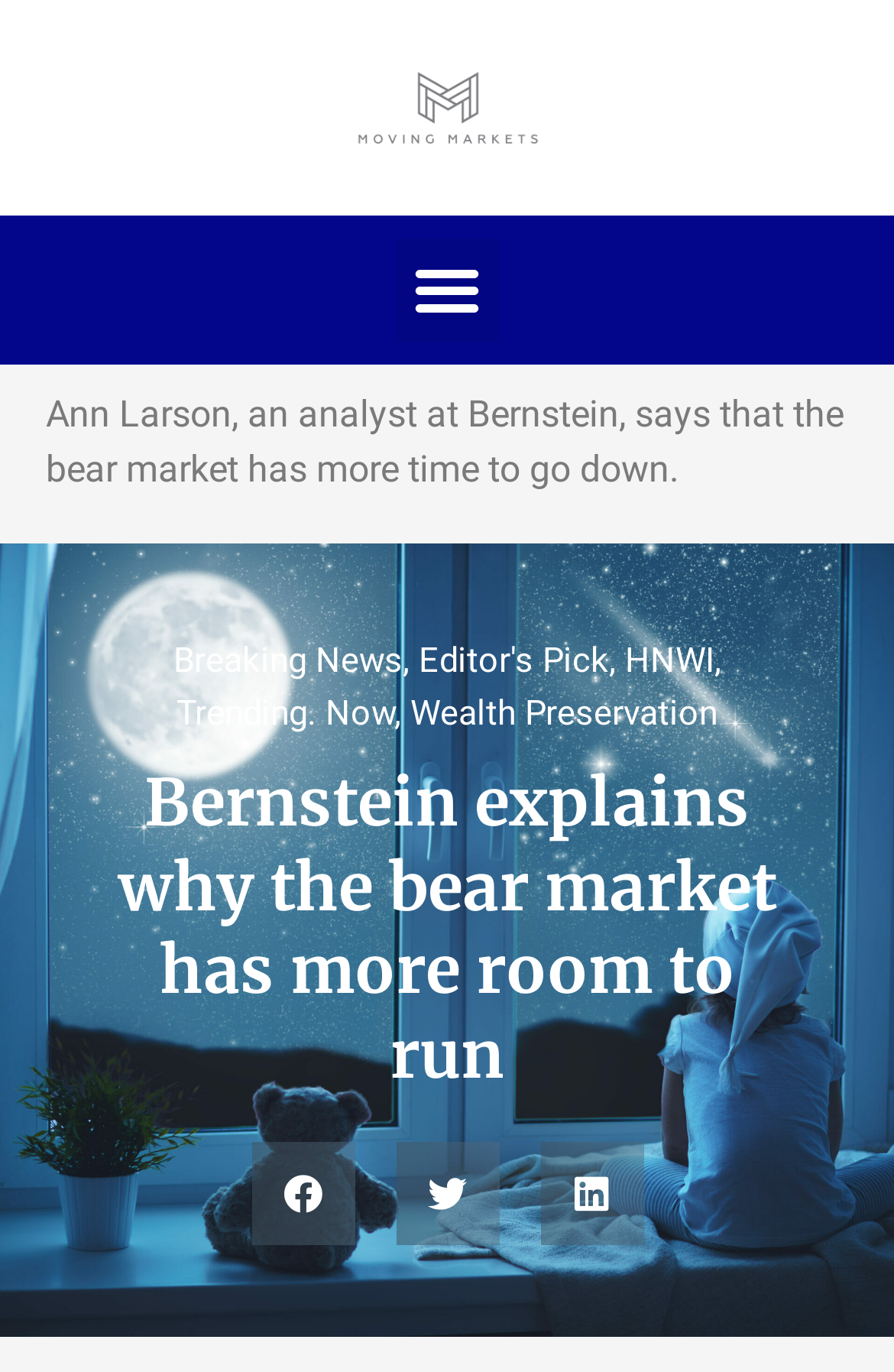Please identify the bounding box coordinates of the clickable region that I should interact with to perform the following instruction: "Read the Editor's Pick". The coordinates should be expressed as four float numbers between 0 and 1, i.e., [left, top, right, bottom].

[0.468, 0.467, 0.681, 0.497]